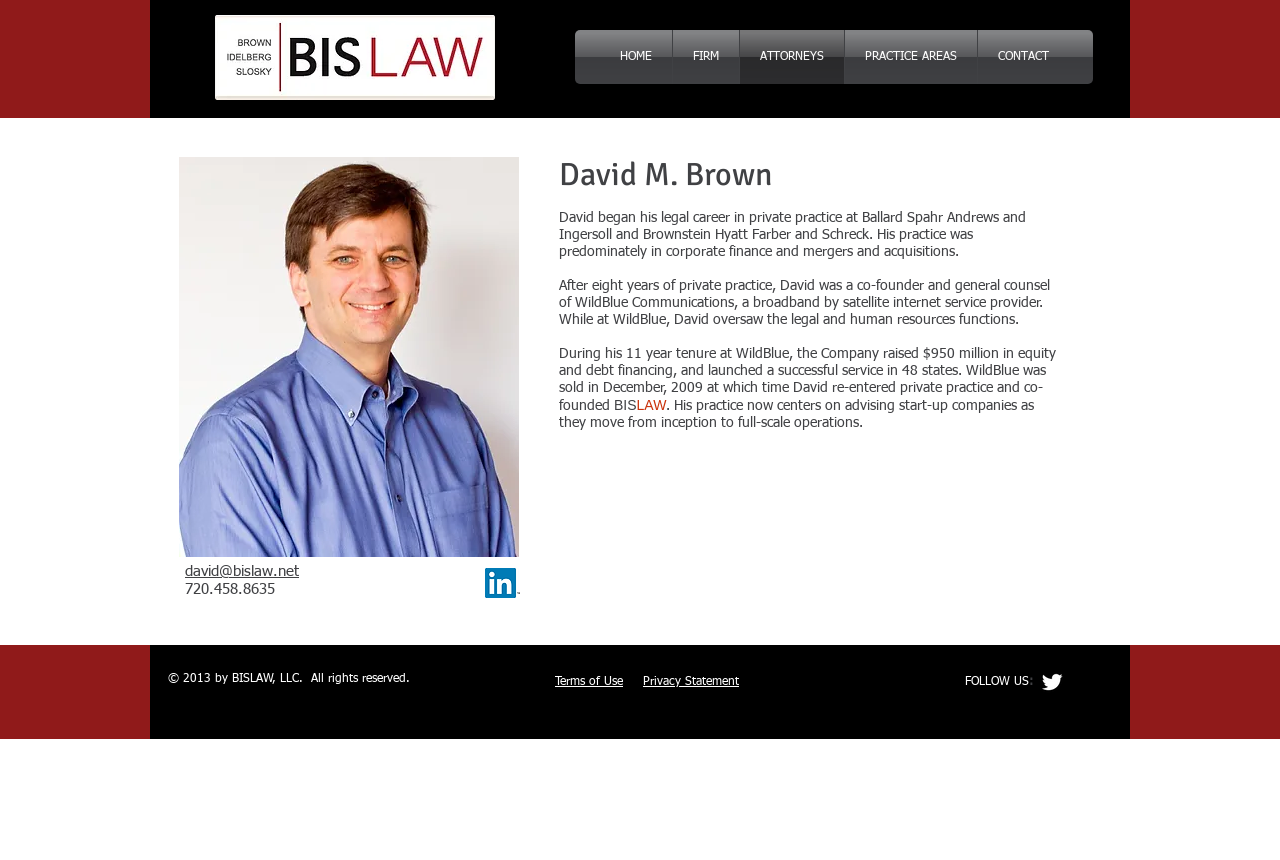Kindly provide the bounding box coordinates of the section you need to click on to fulfill the given instruction: "Click the CONTACT link".

[0.764, 0.035, 0.835, 0.098]